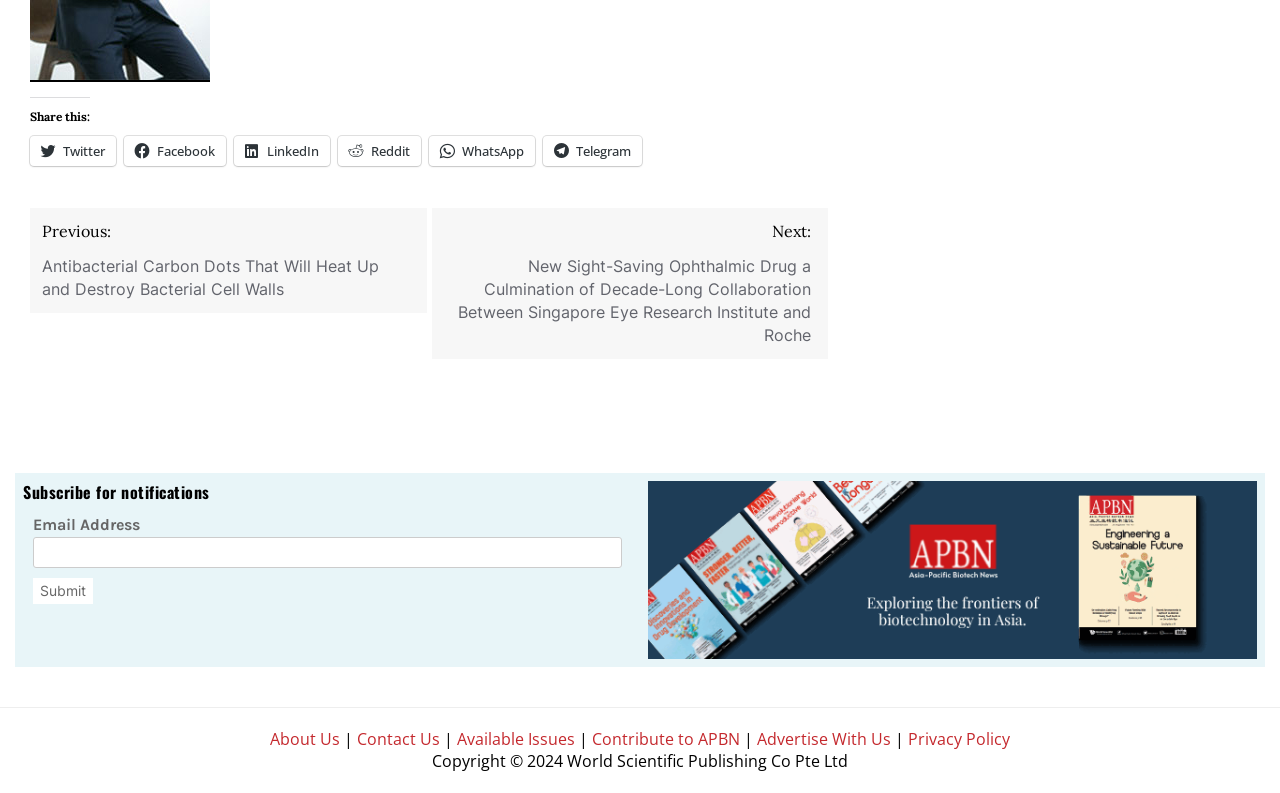Analyze the image and deliver a detailed answer to the question: What is the purpose of the link at the bottom right?

The link at the bottom right of the webpage is used to link to APBN on WSPC, as indicated by the text 'Link to APBN on WSPC' and the presence of an image with the same description.